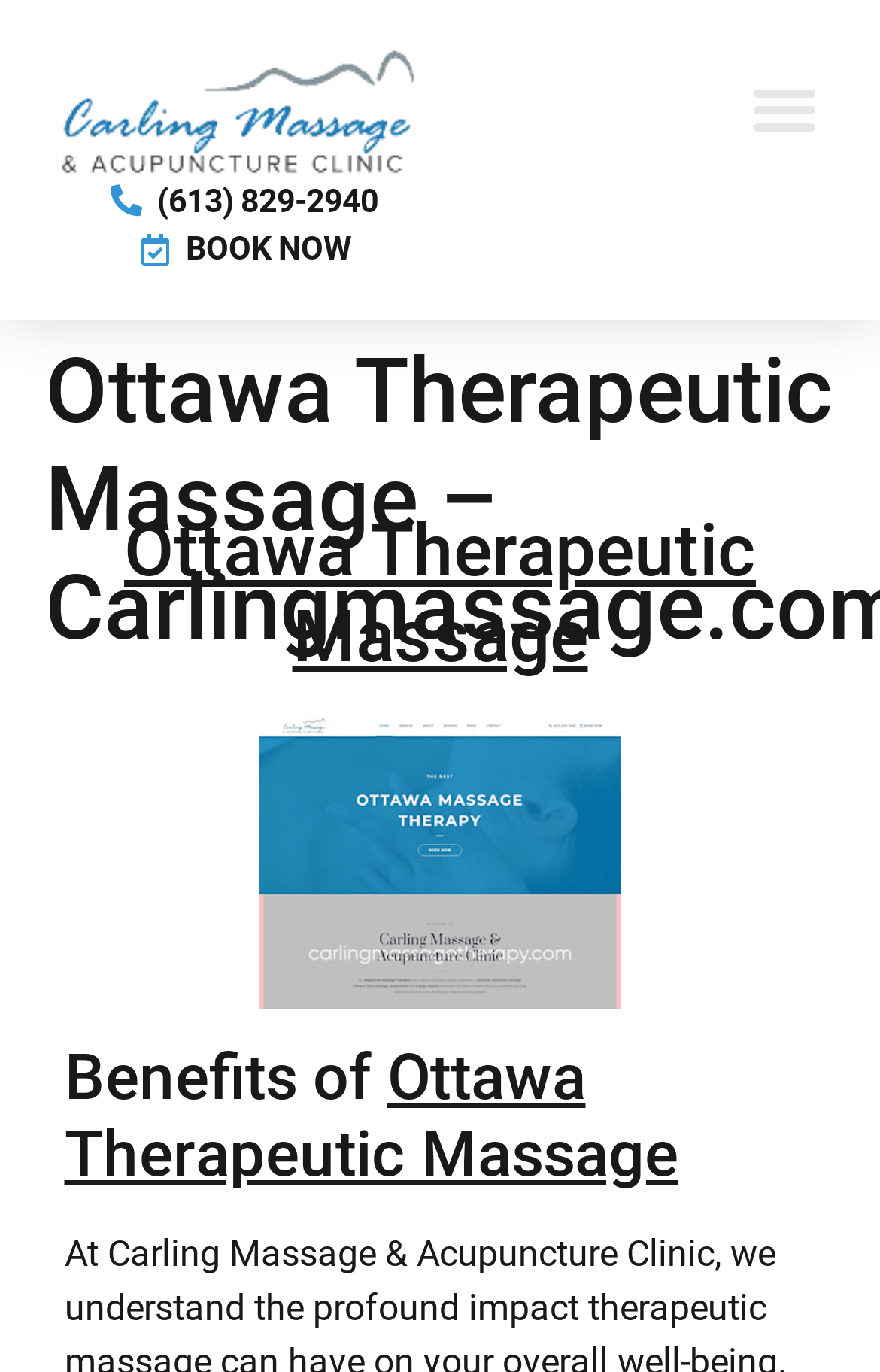Create a detailed description of the webpage's content and layout.

The webpage is about Ottawa therapeutic massage, with a logo of Carling Massage and Acupuncture Clinic located at the top left corner. To the right of the logo, there is a menu toggle button. Below the logo, there are two links: a phone number "(613) 829-2940" and a "BOOK NOW" button, both positioned near the top center of the page.

The main content of the webpage is divided into sections, each with a heading. The first section has a heading "Ottawa Therapeutic Massage" located at the top center of the page. Below this heading, there is a link with the same text, positioned slightly to the right.

The second section has a heading "Ottawa Therapeutic Massage" again, located below the first section. This section contains an image related to Ottawa therapeutic massage, positioned to the right of the heading.

The third section has a heading "Benefits of Ottawa Therapeutic Massage" located below the second section. This section contains a link with the text "Ottawa Therapeutic Massage", positioned to the right of the heading.

Overall, the webpage has a simple and organized structure, with clear headings and concise text, and includes images related to therapeutic massage.